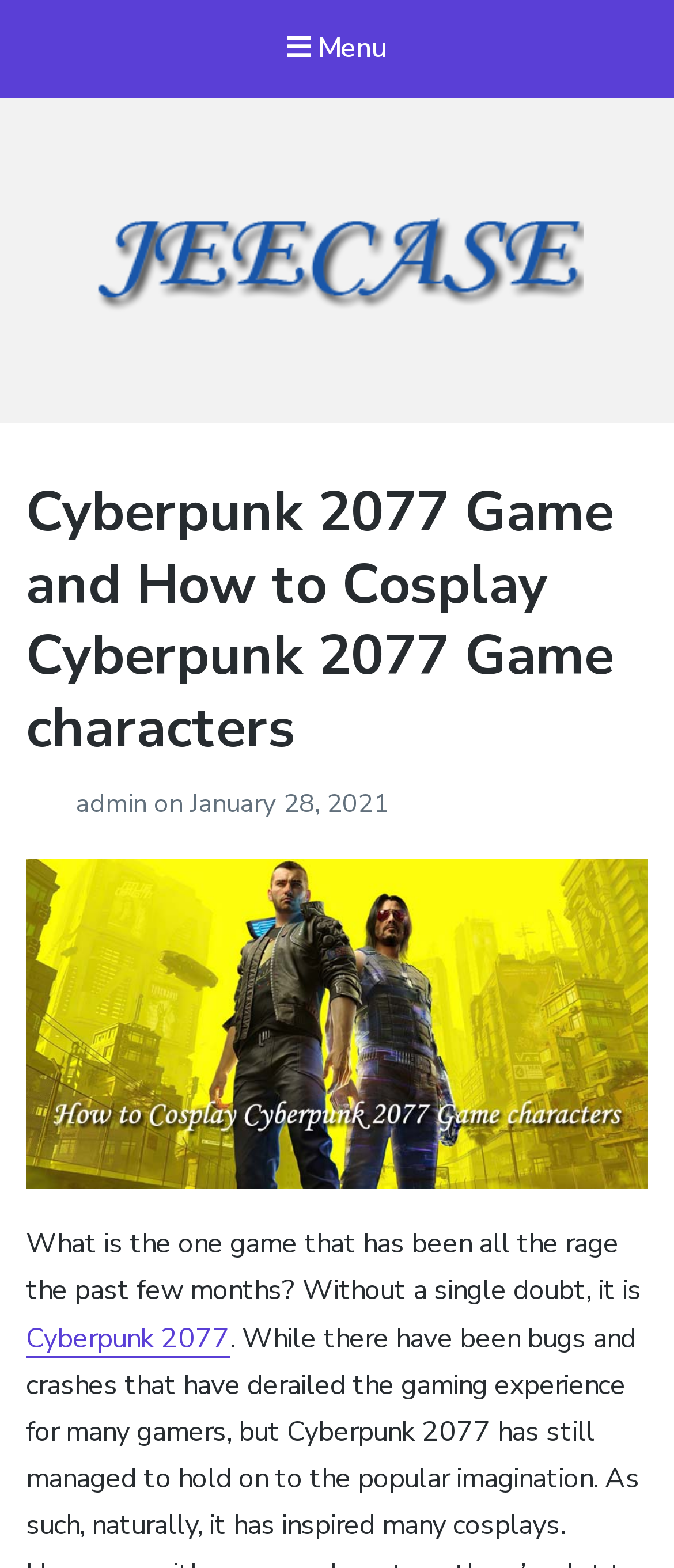Identify and provide the main heading of the webpage.

Cyberpunk 2077 Game and How to Cosplay Cyberpunk 2077 Game characters